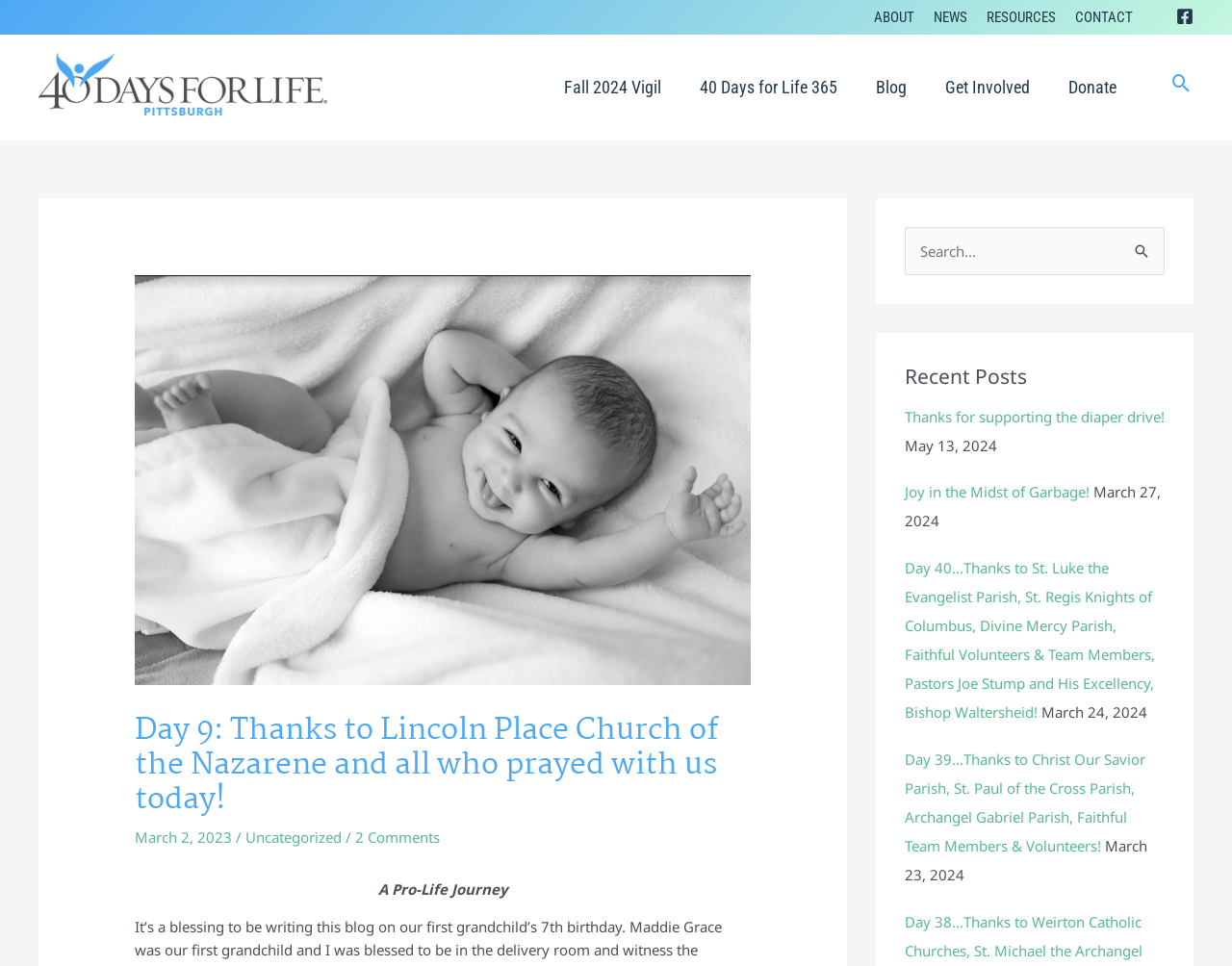Identify the bounding box coordinates of the element that should be clicked to fulfill this task: "Search for something". The coordinates should be provided as four float numbers between 0 and 1, i.e., [left, top, right, bottom].

[0.734, 0.235, 0.945, 0.285]